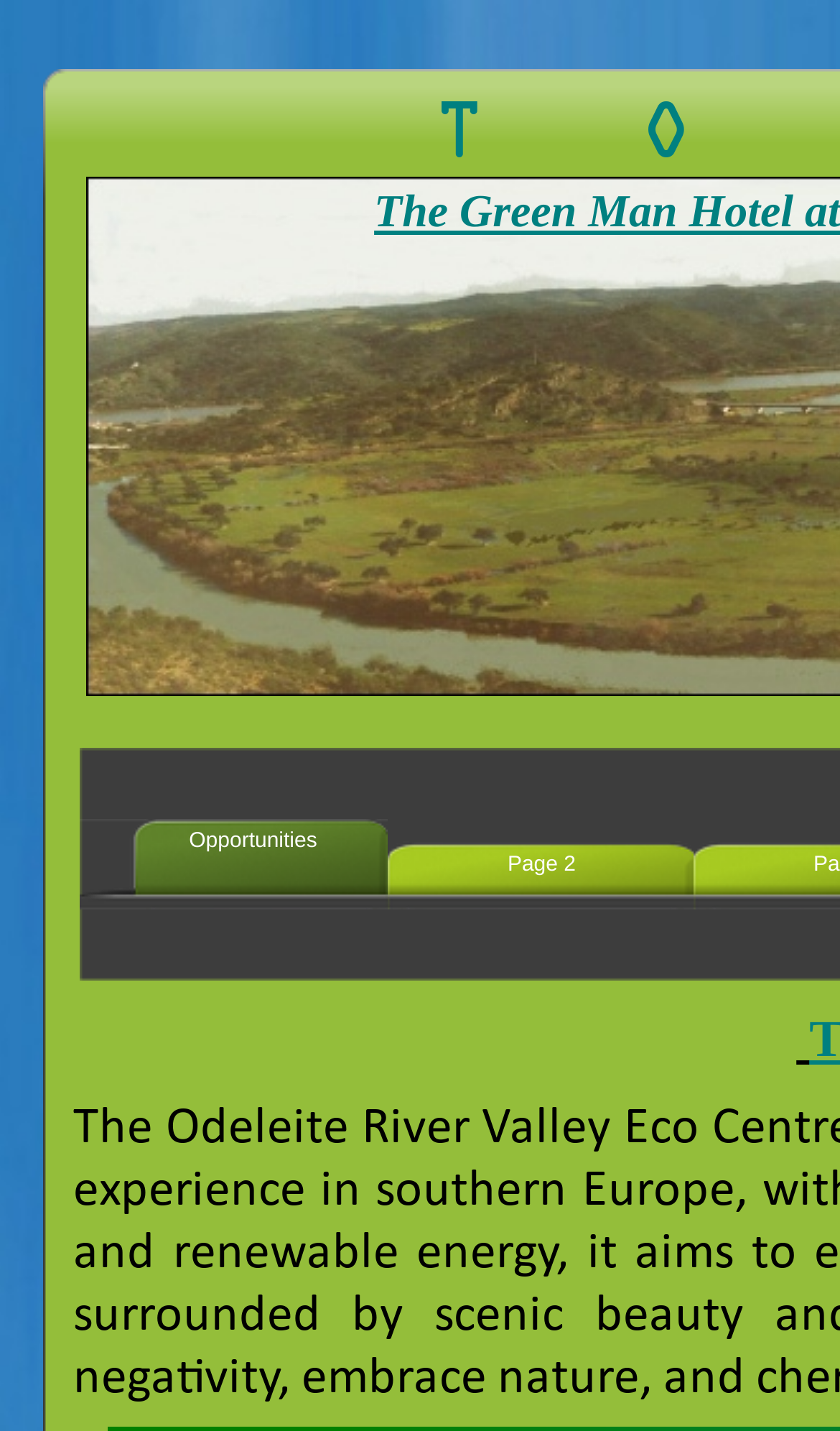Using the element description: "Opportunities", determine the bounding box coordinates. The coordinates should be in the format [left, top, right, bottom], with values between 0 and 1.

[0.095, 0.572, 0.462, 0.636]